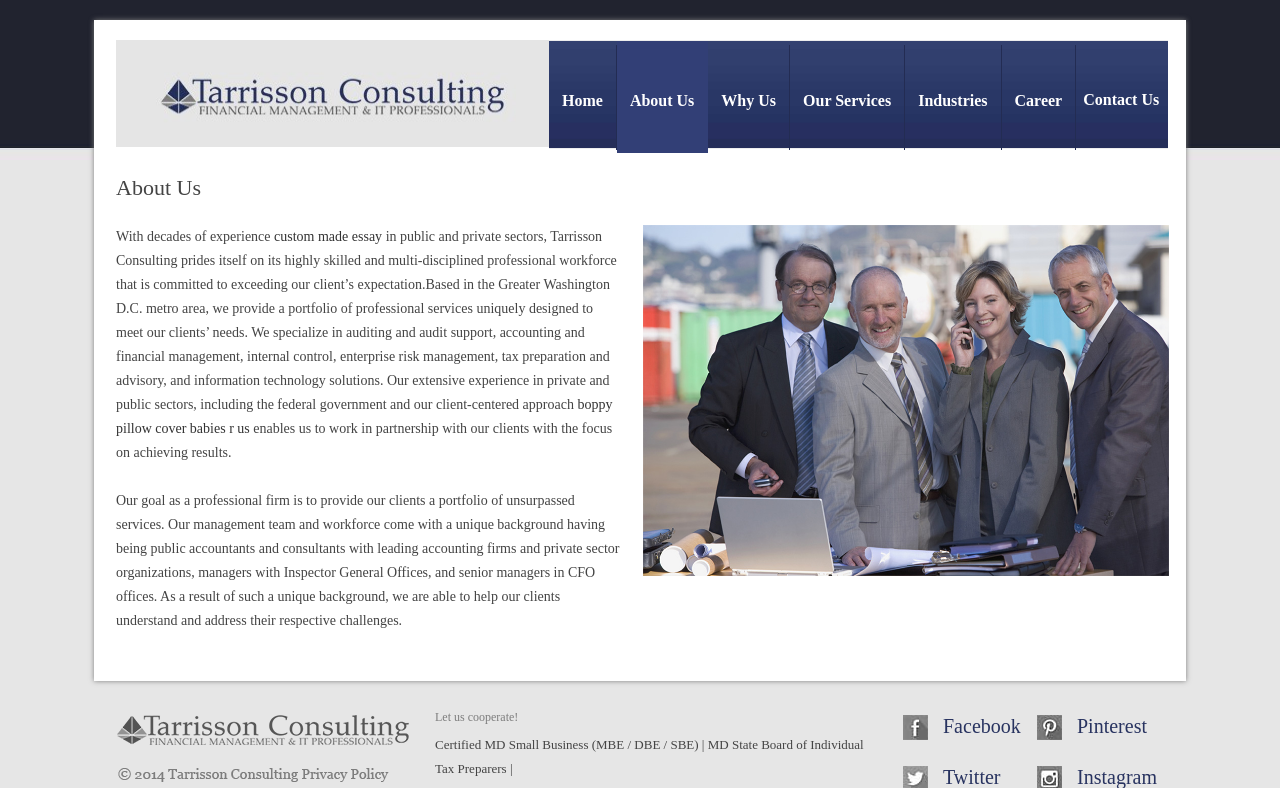Locate the bounding box coordinates of the clickable region to complete the following instruction: "Click the Home link."

[0.439, 0.09, 0.471, 0.165]